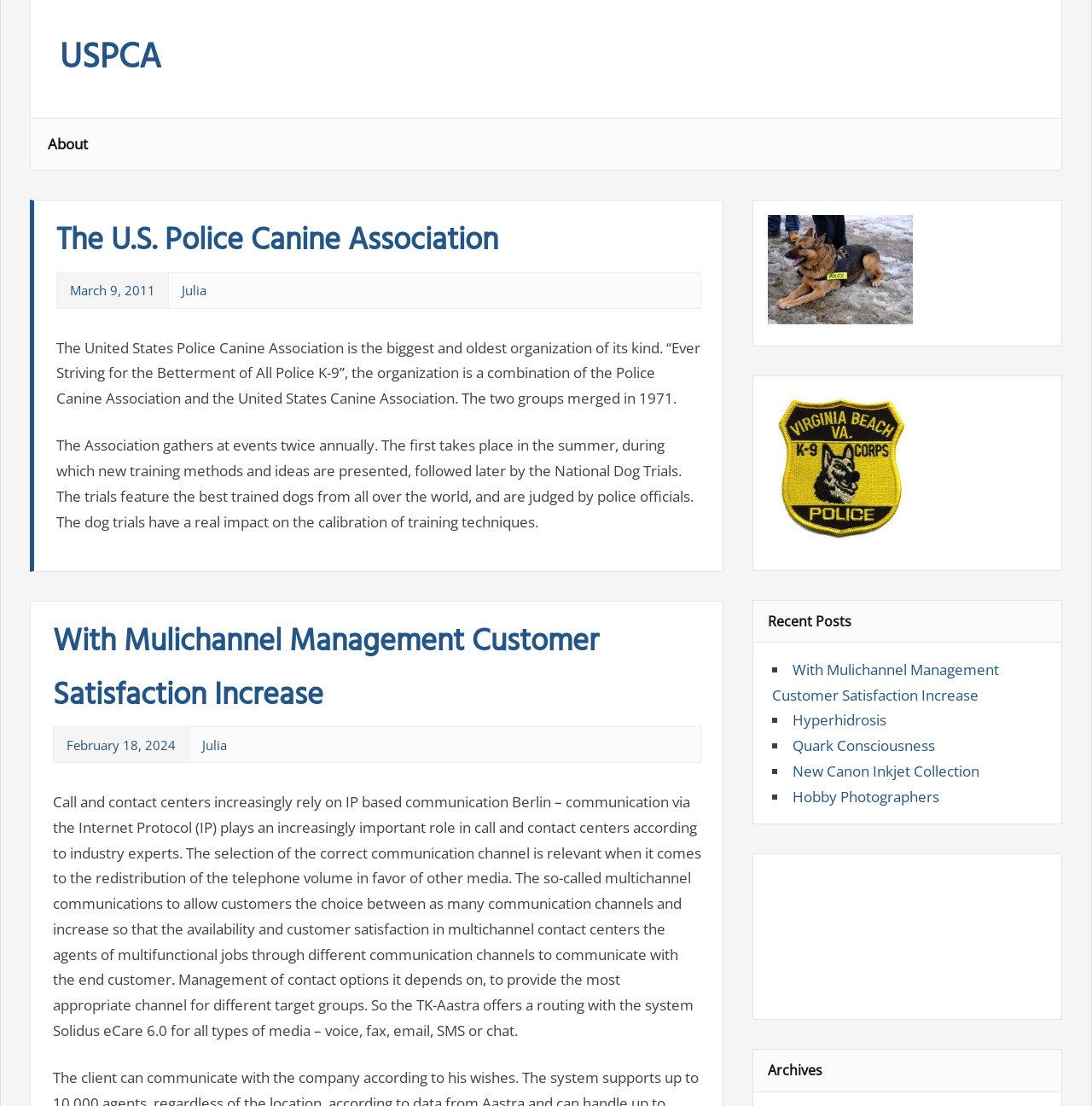Bounding box coordinates are specified in the format (top-left x, top-left y, bottom-right x, bottom-right y). All values are floating point numbers bounded between 0 and 1. Please provide the bounding box coordinate of the region this sentence describes: Hyperhidrosis

[0.726, 0.642, 0.812, 0.66]